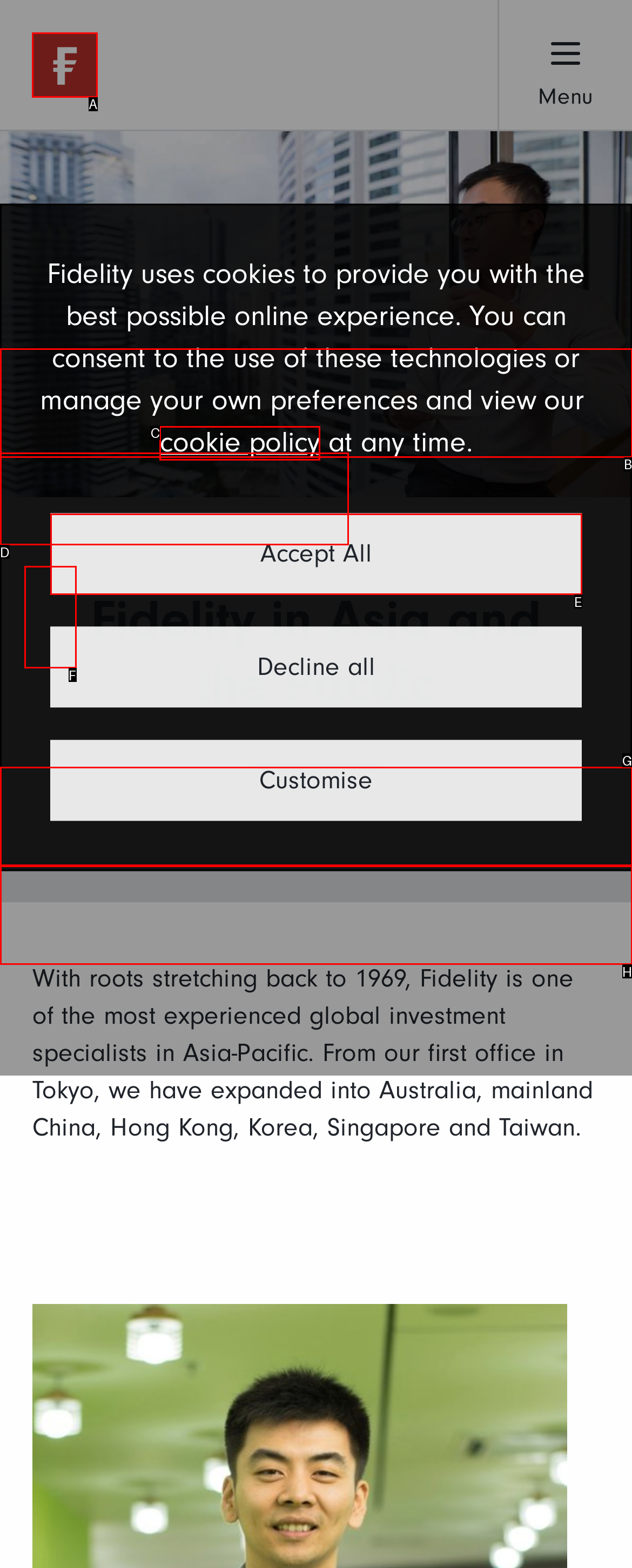Determine which HTML element I should select to execute the task: Click Fidelity International logo
Reply with the corresponding option's letter from the given choices directly.

A